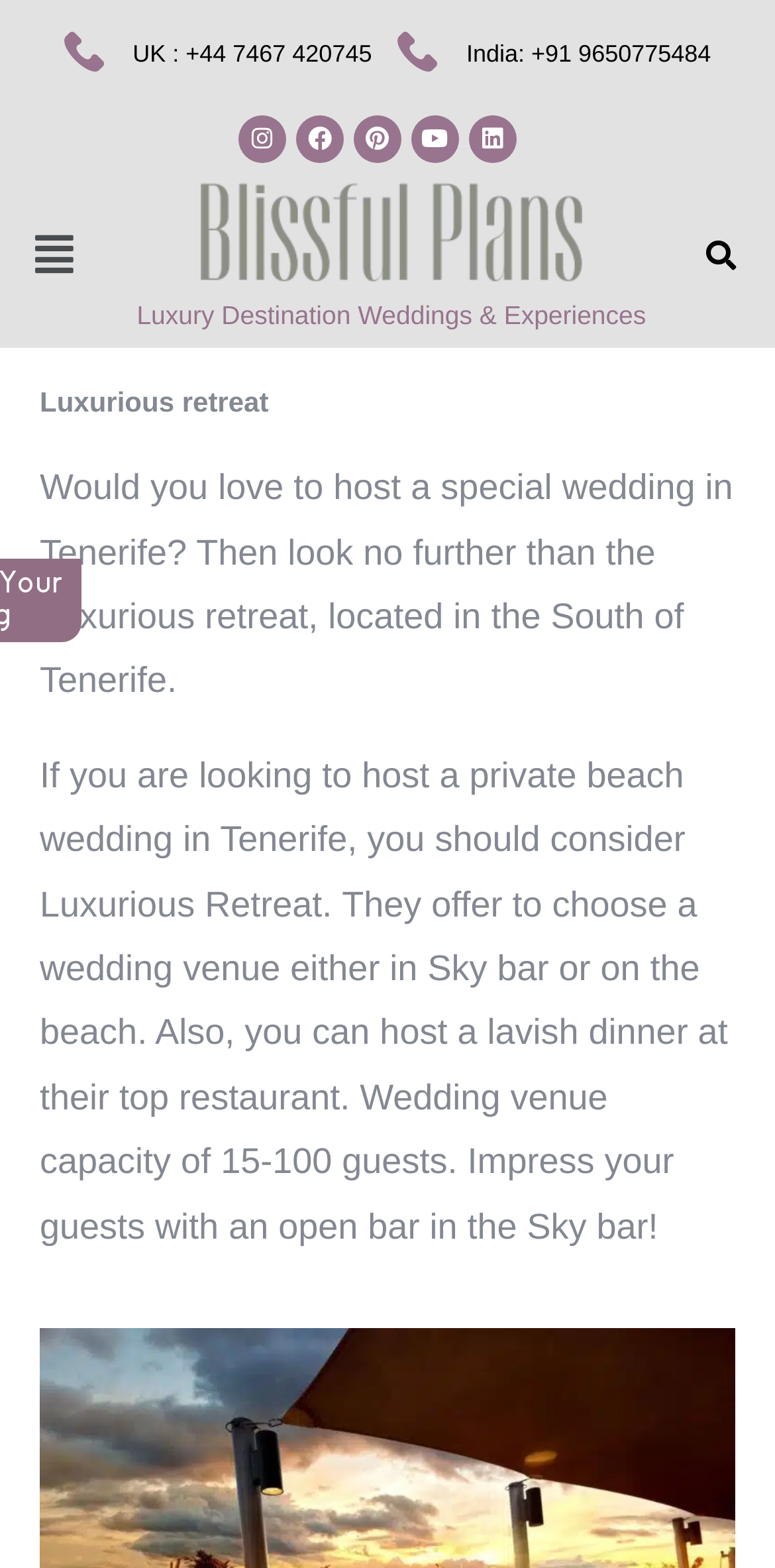Offer a thorough description of the webpage.

This webpage is about a luxurious retreat in Tenerife, specifically catering to wedding events. At the top, there are two phone numbers displayed, one for the UK and one for India. Below these numbers, there are five social media links, including Instagram, Facebook, Pinterest, Youtube, and Linkedin, aligned horizontally. 

To the left of these social media links, there is a button. Below the social media links, there is a horizontal line with a link and a heading that reads "Luxury Destination Weddings & Experiences". On the right side of this line, there is a search bar with a searchbox labeled "Search".

The main content of the webpage starts with a heading "Luxurious retreat" followed by a paragraph describing the luxurious retreat as a perfect venue for a special wedding in Tenerife. Below this paragraph, there are three lines of text, with the first line "If you are looking to host", the second line "a private beach", and the third line "wedding in Tenerife, you should consider". 

The text then continues with "Luxurious Retreat" followed by a period. The main content concludes with a detailed description of the wedding venue, including the options to choose from, the capacity, and the amenities offered.